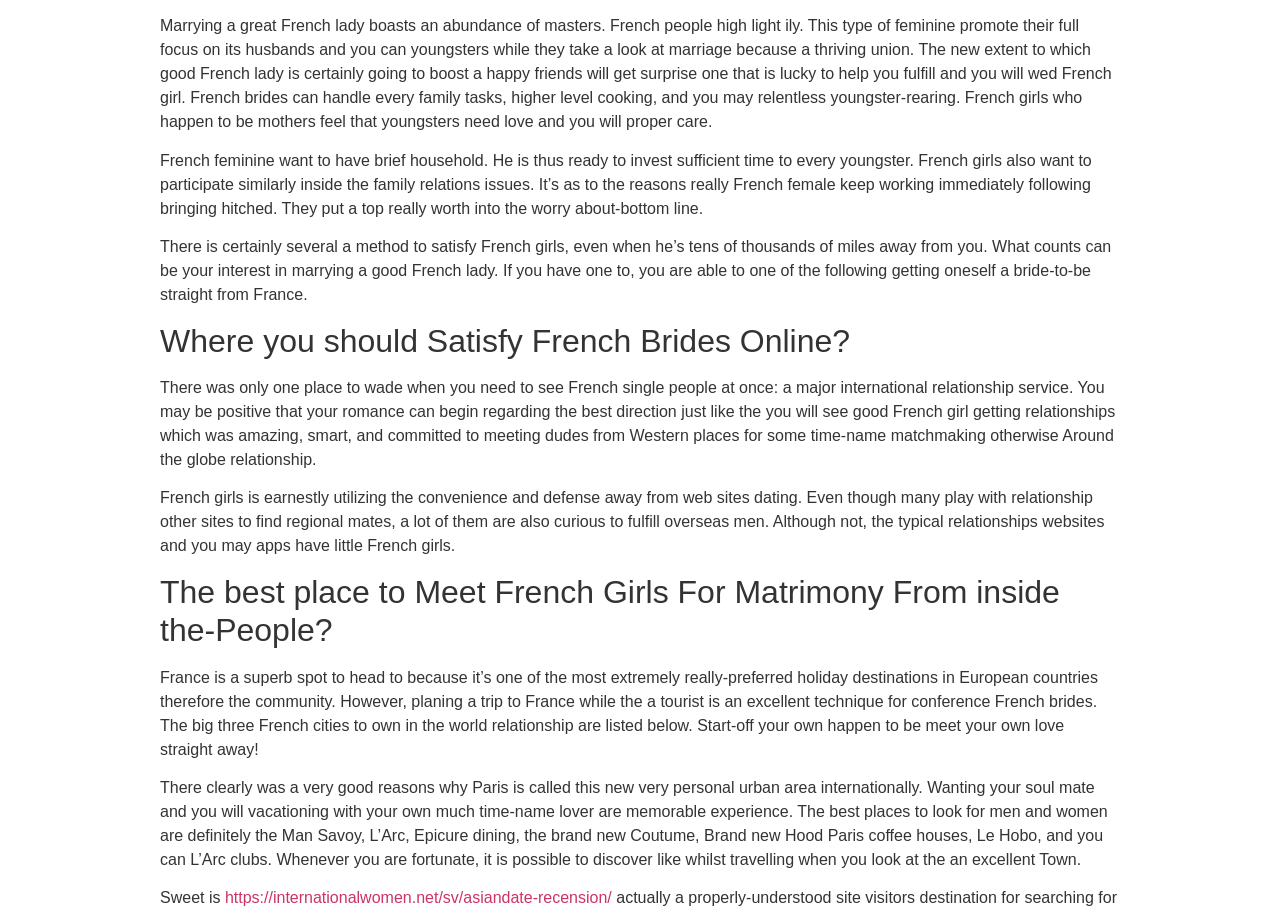Given the element description "https://internationalwomen.net/sv/asiandate-recension/" in the screenshot, predict the bounding box coordinates of that UI element.

[0.176, 0.98, 0.478, 0.999]